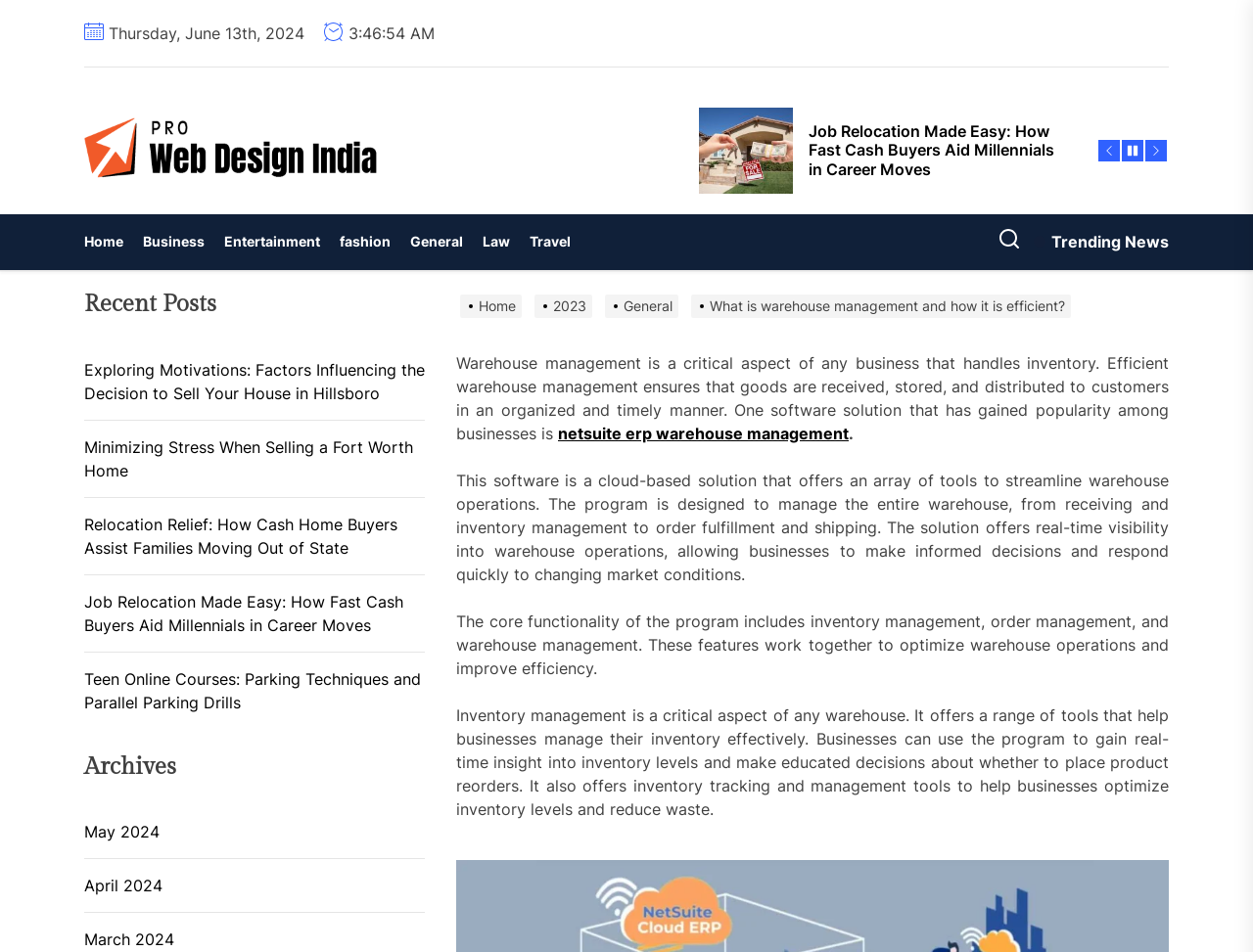What is the name of the software solution mentioned on the webpage?
Examine the image closely and answer the question with as much detail as possible.

The software solution mentioned on the webpage is NetSuite ERP, which is a cloud-based solution that offers tools to streamline warehouse operations. This is mentioned in the text content of the webpage, specifically in the link element with bounding box coordinates [0.445, 0.445, 0.677, 0.465].